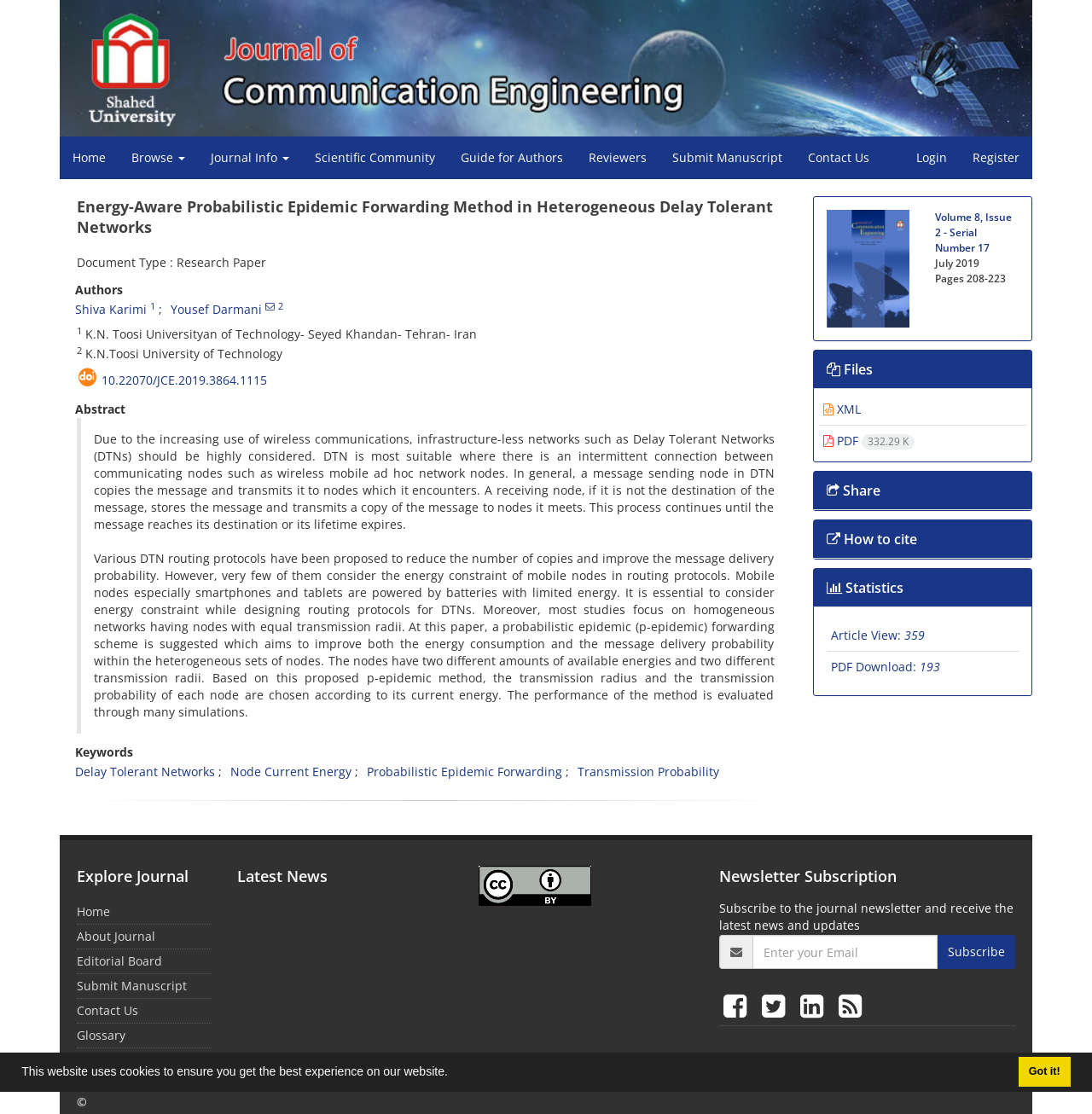Provide a one-word or short-phrase answer to the question:
How many authors are listed for this paper?

2